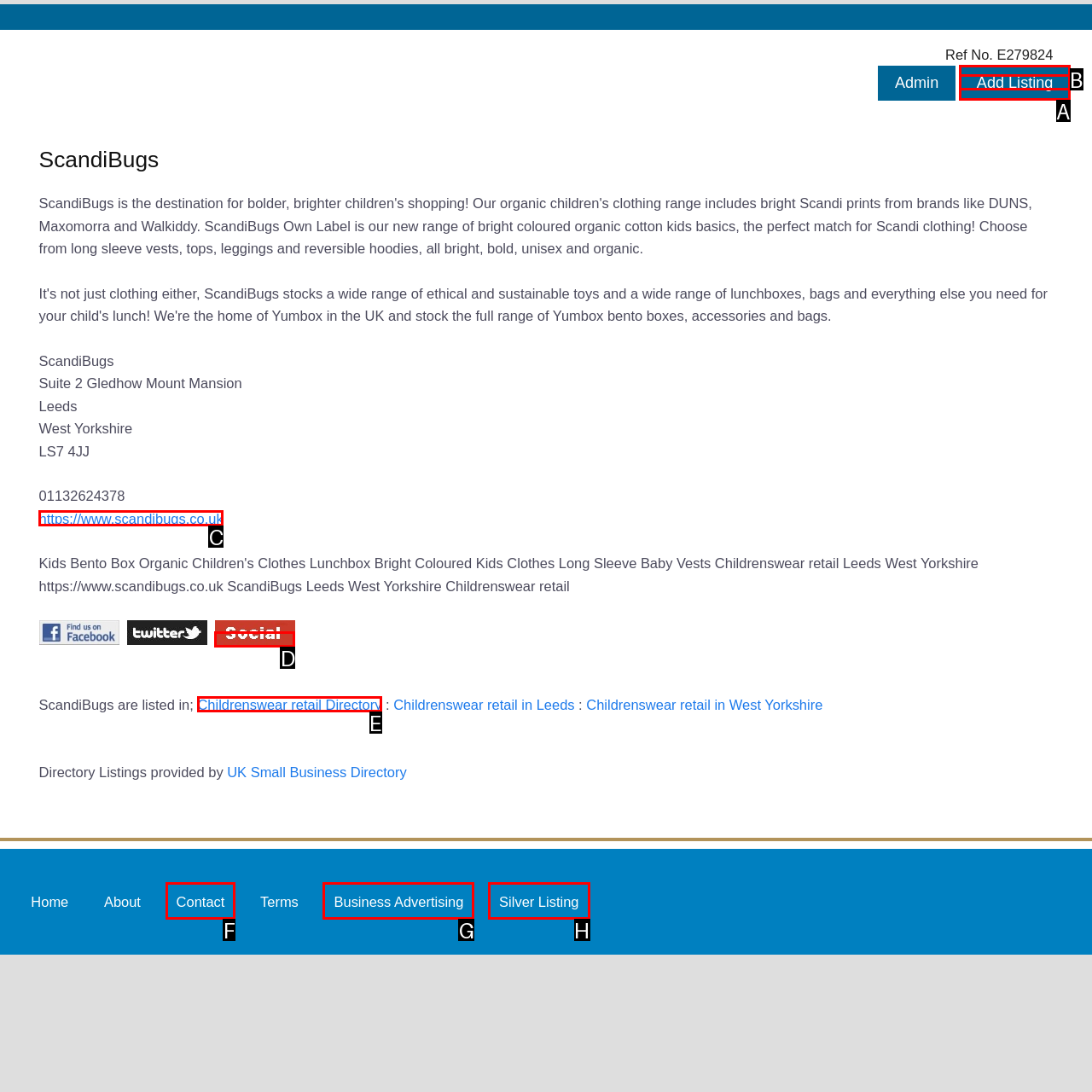Using the element description: https://www.scandibugs.co.uk, select the HTML element that matches best. Answer with the letter of your choice.

C